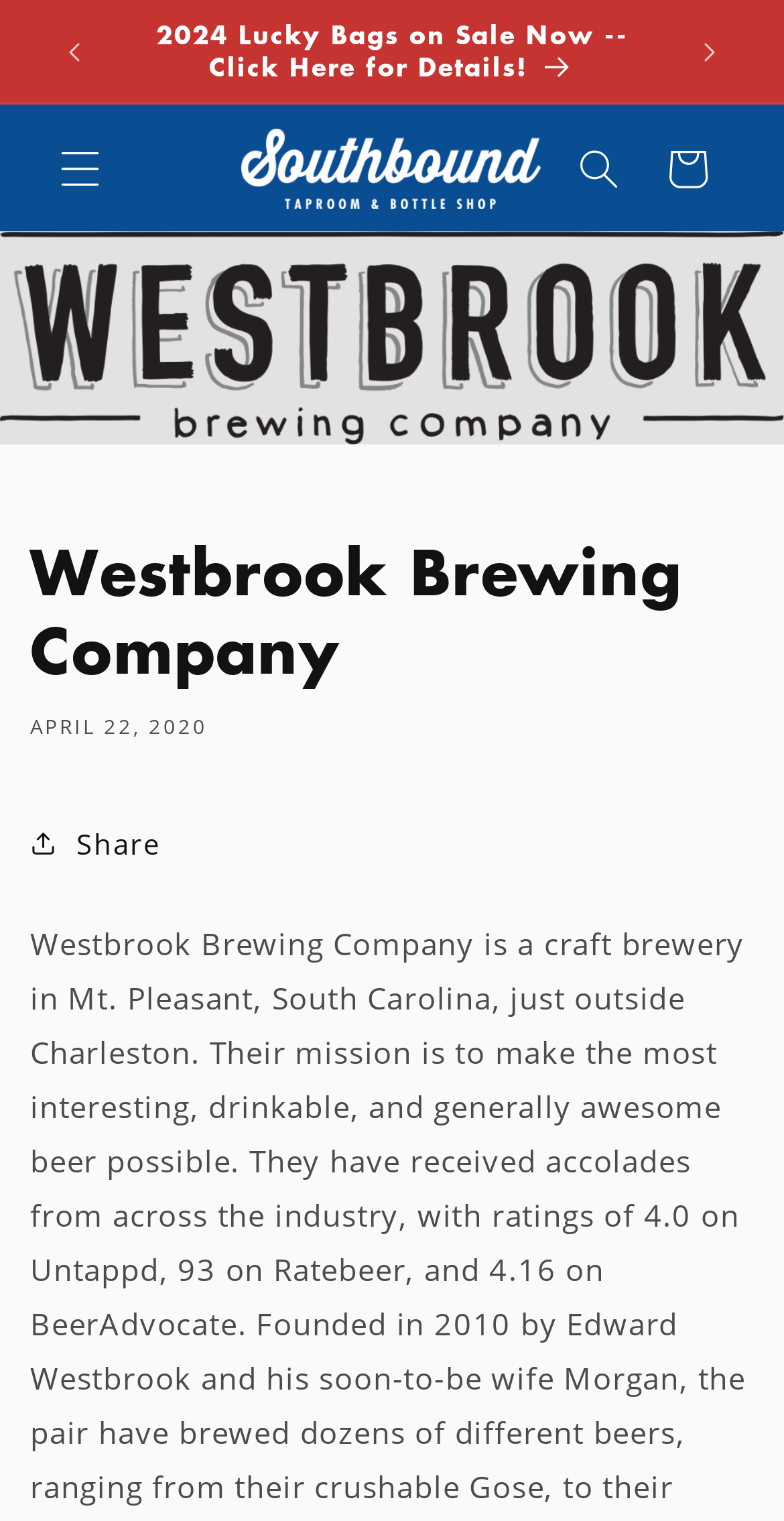Using the information in the image, give a comprehensive answer to the question: 
What is the name of the taproom?

I found the answer by looking at the link and image with the text 'Southbound Taproom & Bottle Shop', which is likely to be the name of the taproom.